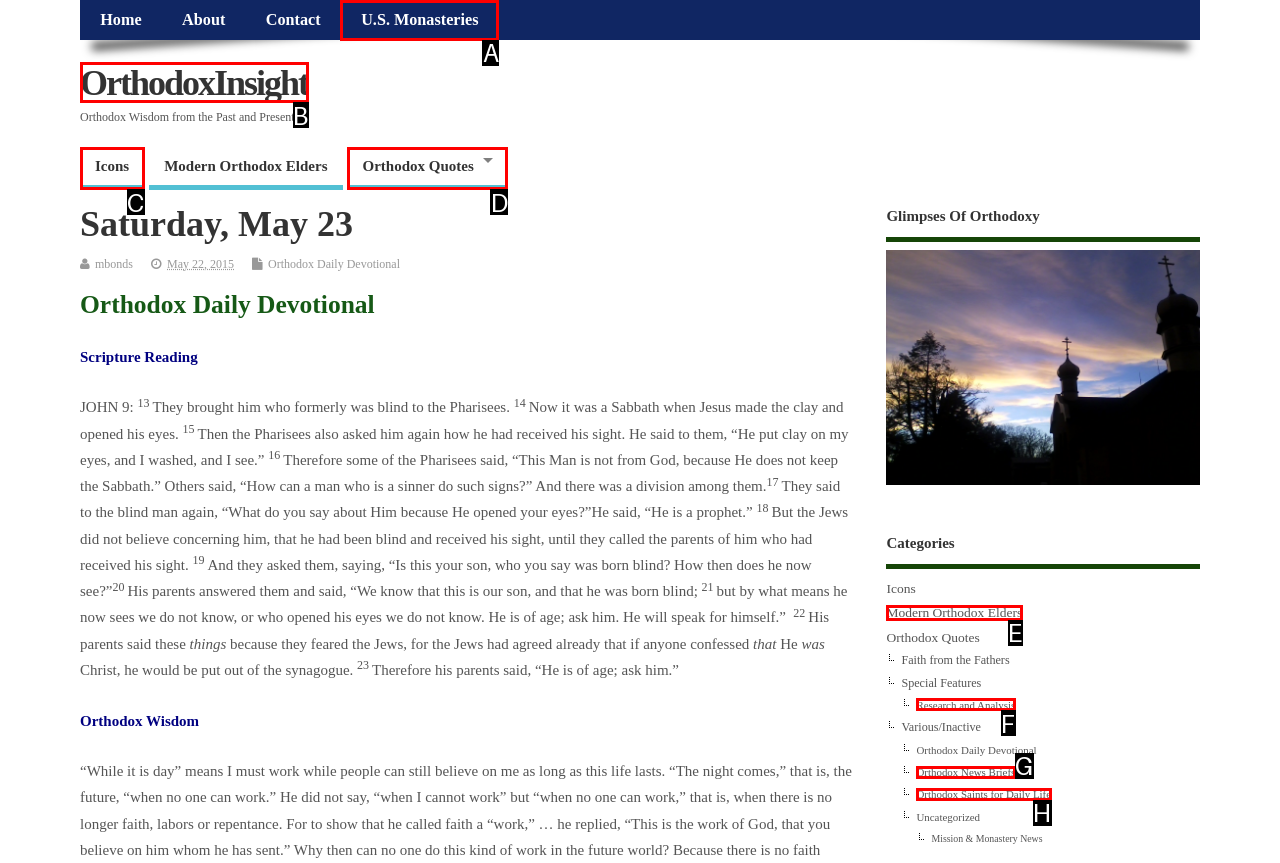Based on the given description: Orthodox Saints for Daily Life, identify the correct option and provide the corresponding letter from the given choices directly.

H